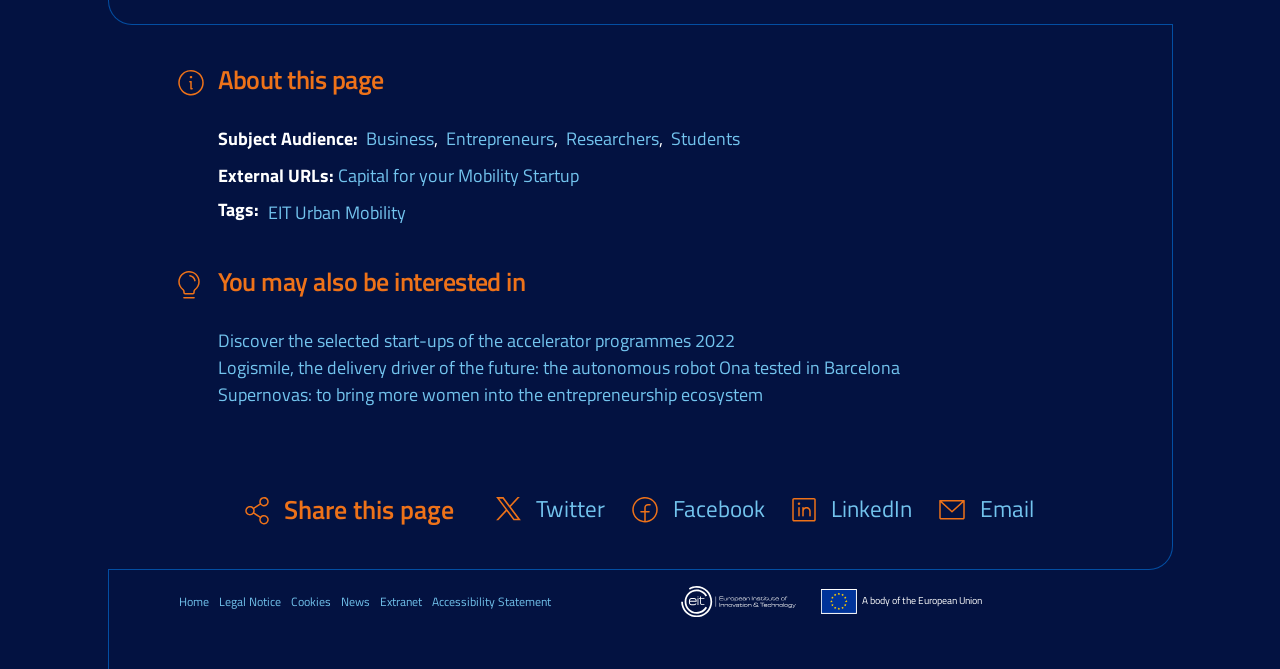Using the webpage screenshot and the element description EIT Urban Mobility, determine the bounding box coordinates. Specify the coordinates in the format (top-left x, top-left y, bottom-right x, bottom-right y) with values ranging from 0 to 1.

[0.209, 0.298, 0.317, 0.338]